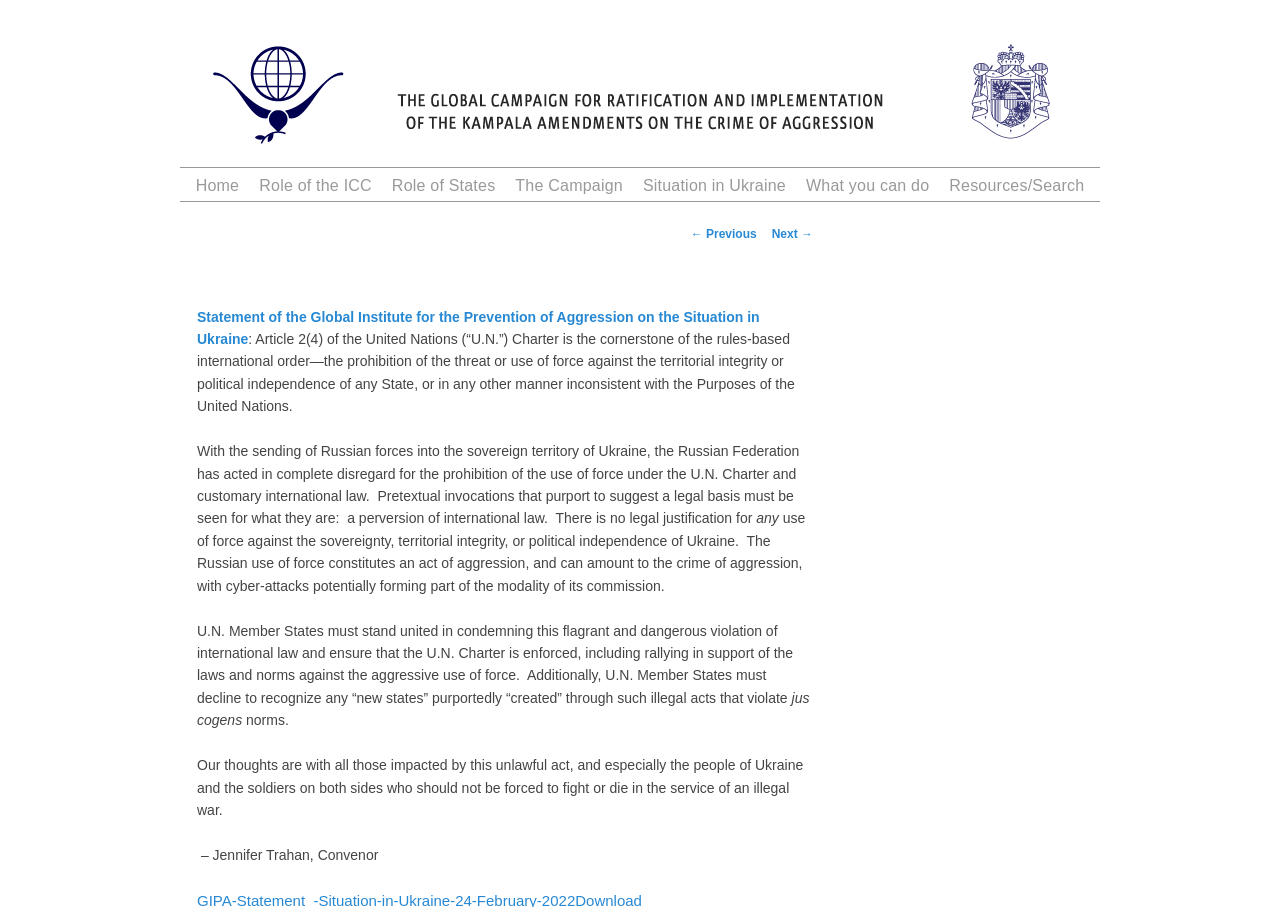Who is the convenor of the Global Institute?
Your answer should be a single word or phrase derived from the screenshot.

Jennifer Trahan